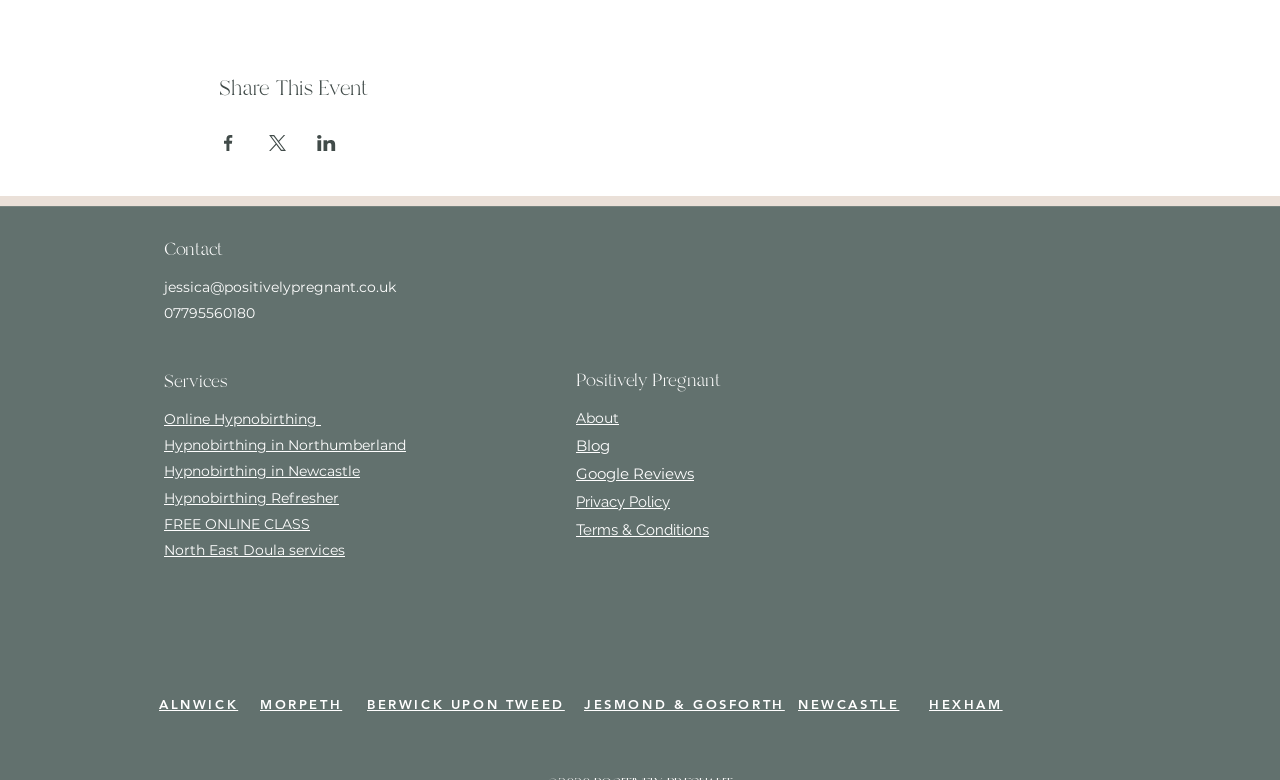Please locate the bounding box coordinates of the element that should be clicked to complete the given instruction: "Learn about Hypnobirthing in Northumberland".

[0.128, 0.559, 0.317, 0.582]